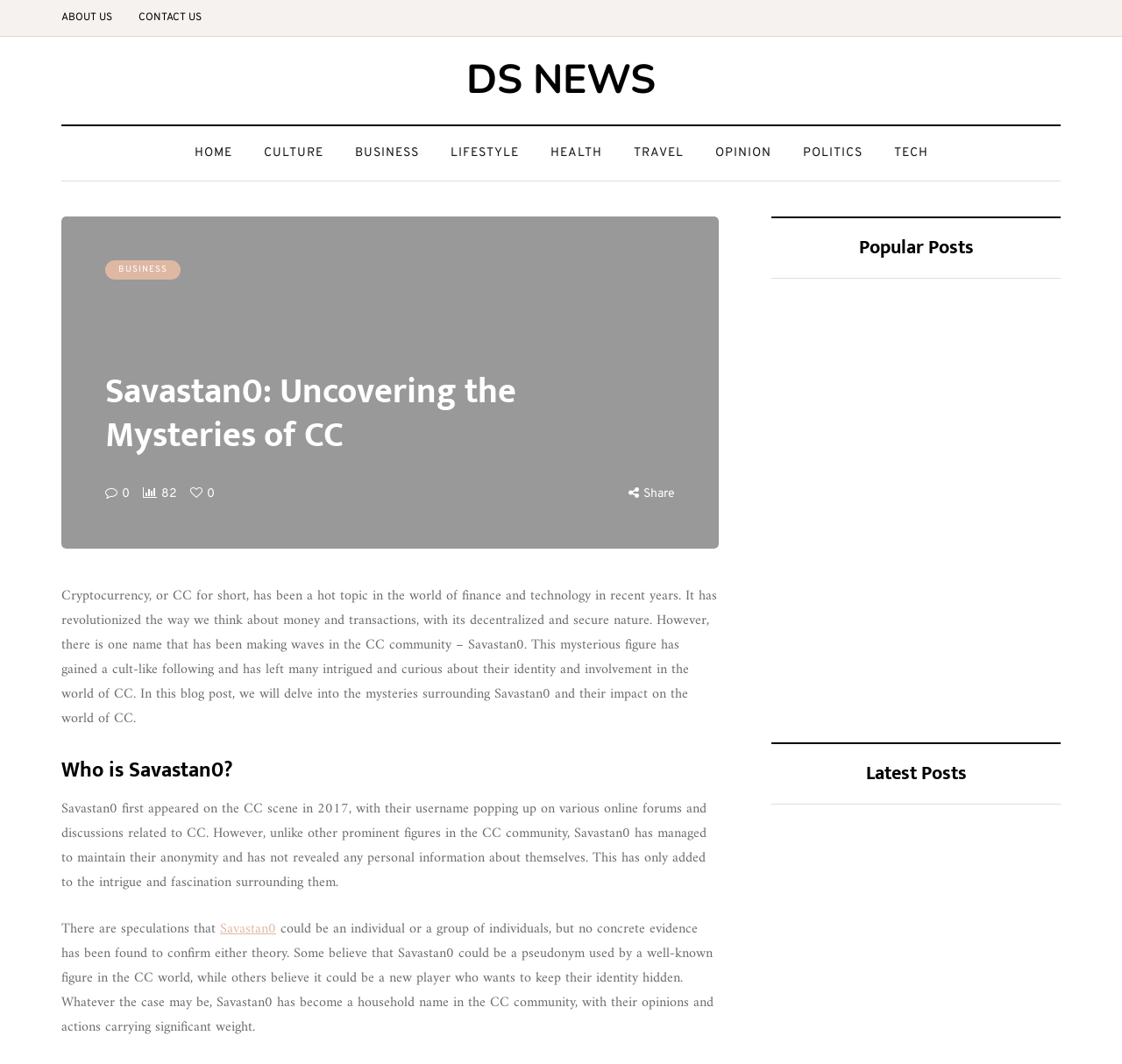How many popular posts are listed on this webpage?
Refer to the image and give a detailed response to the question.

The webpage has a section titled 'Popular Posts' with four headings: 'Best Popeyes Menu Items (From a Nutritionist’s POV)', '6 Simple Hacks for Keeping Your Car Clean All the Time', 'Healthy Birth Practice: The Importance of Skin-to-Skin Contact', and 'The Fall of Realm Scans: A Chapter Closes in the World of Manga Scanlation'. Therefore, there are four popular posts listed.